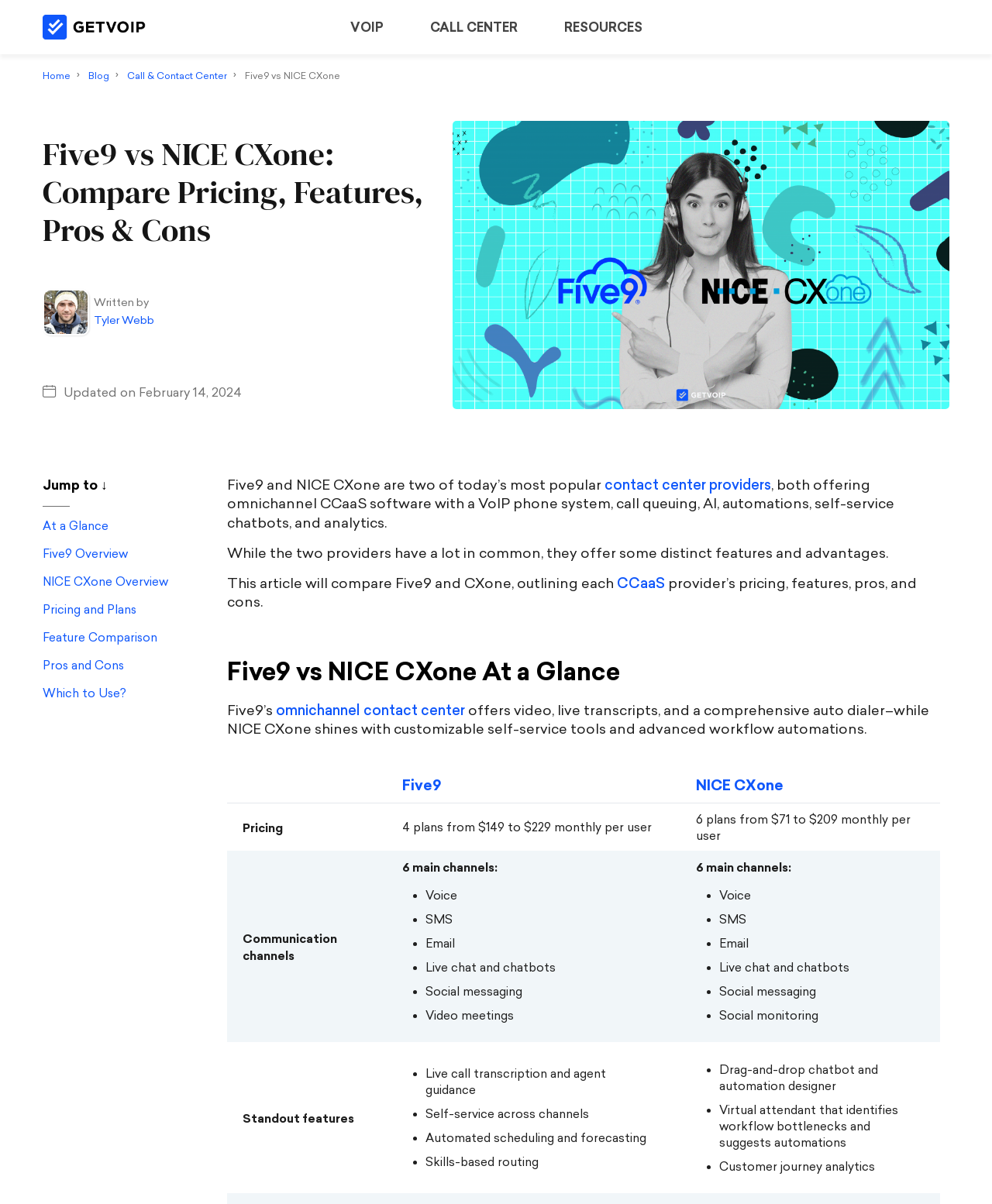Identify the bounding box coordinates for the UI element described as follows: "At a Glance". Ensure the coordinates are four float numbers between 0 and 1, formatted as [left, top, right, bottom].

[0.041, 0.43, 0.219, 0.444]